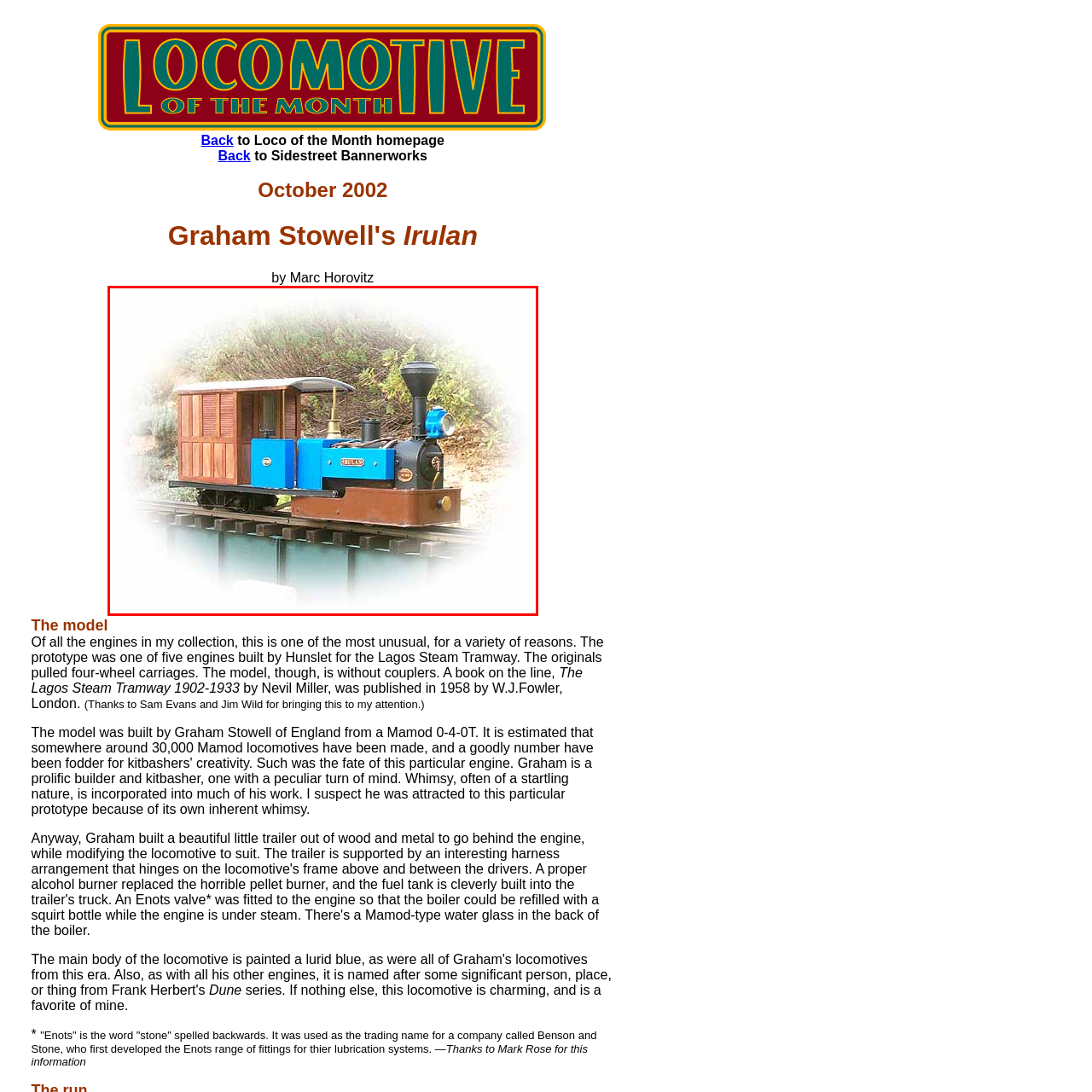Please examine the image highlighted by the red boundary and provide a comprehensive response to the following question based on the visual content: 
What is the material of the cabin?

The caption describes the design of the locomotive, which includes a wooden cabin at the rear, enabling us to identify the material used for the cabin.